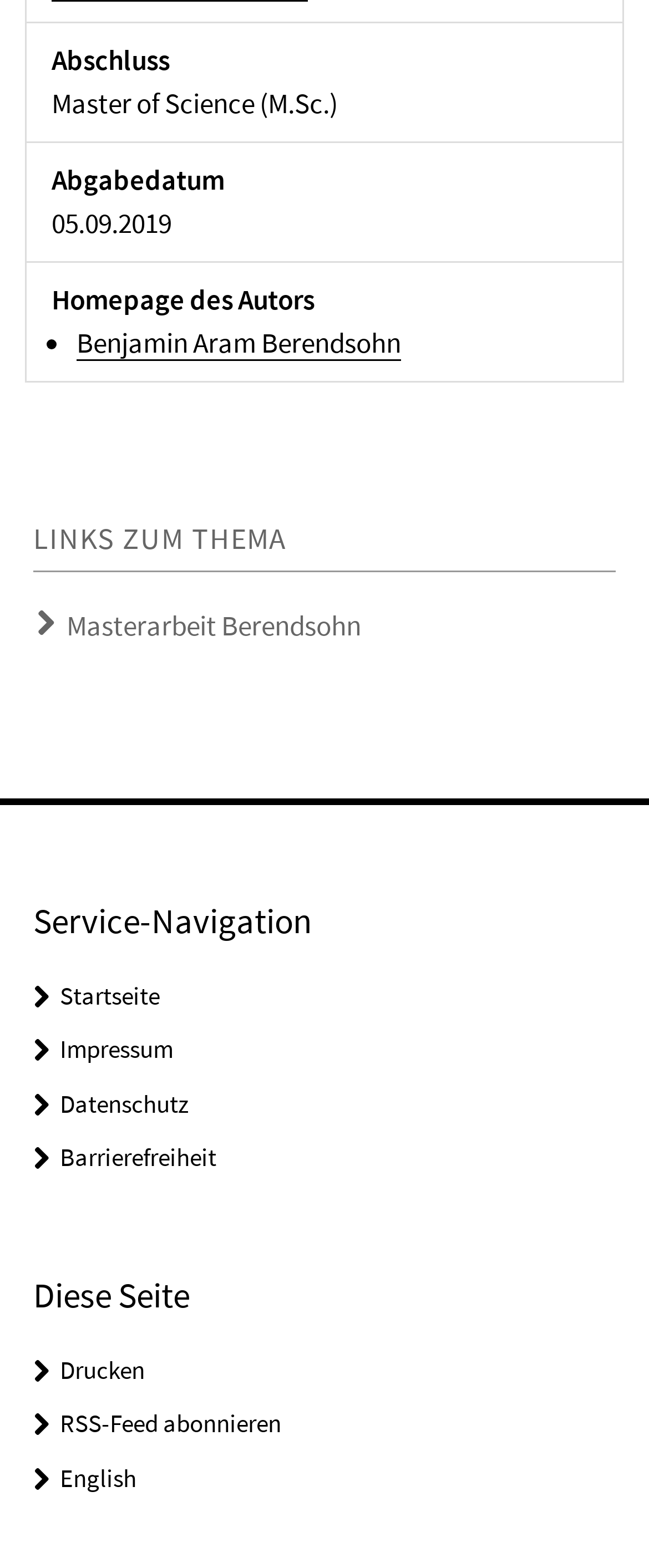Identify the bounding box coordinates of the specific part of the webpage to click to complete this instruction: "print the page".

[0.092, 0.863, 0.223, 0.883]